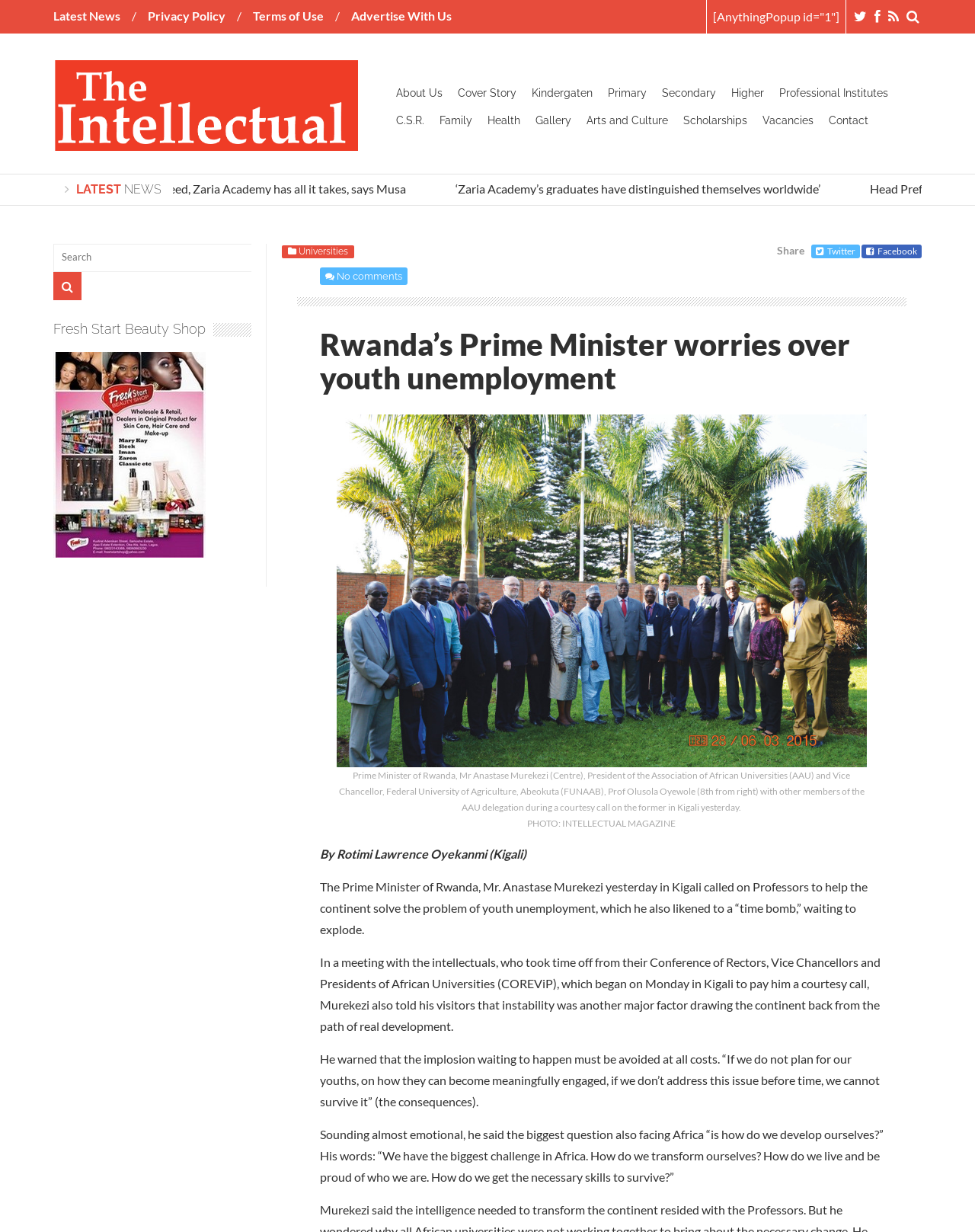Respond to the question below with a single word or phrase: What is the name of the magazine?

theintellectualmag